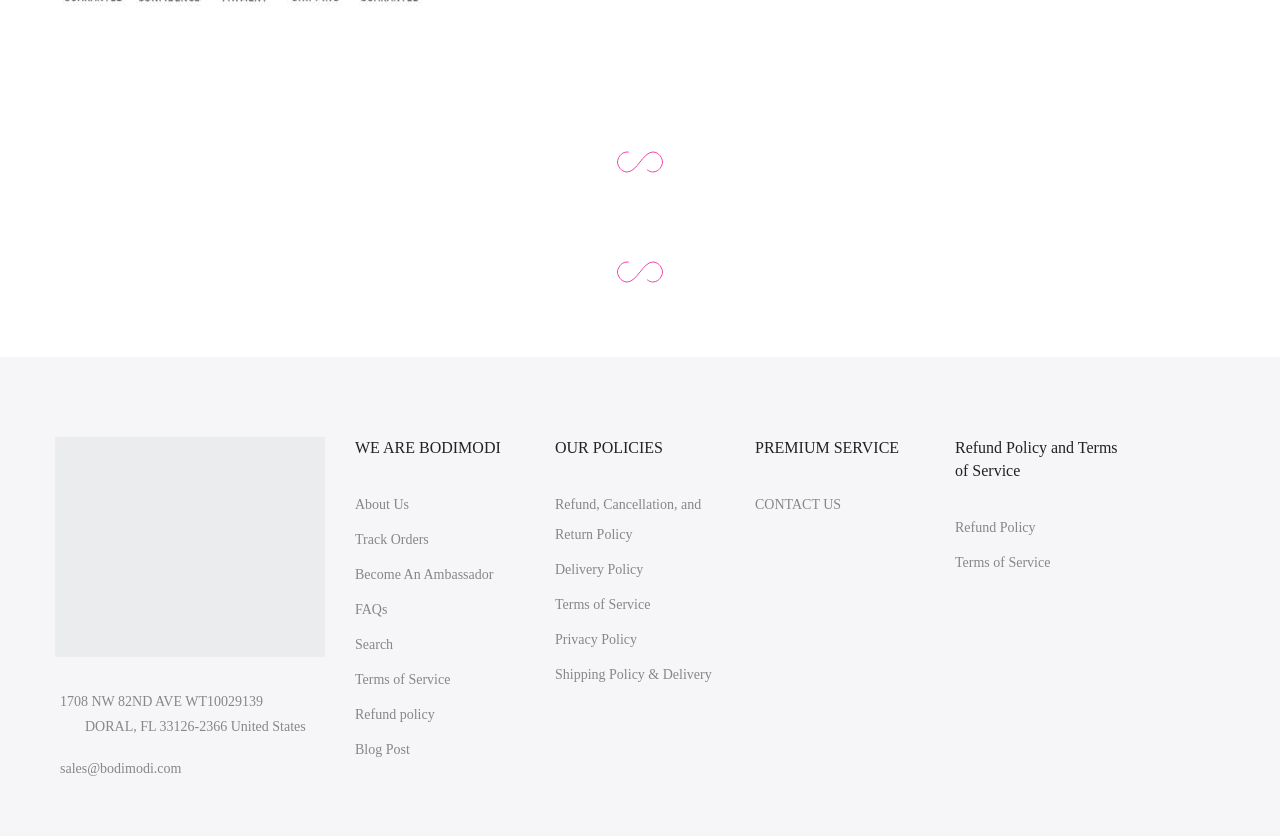Pinpoint the bounding box coordinates of the clickable area necessary to execute the following instruction: "Click on BodiModi". The coordinates should be given as four float numbers between 0 and 1, namely [left, top, right, bottom].

[0.043, 0.523, 0.254, 0.804]